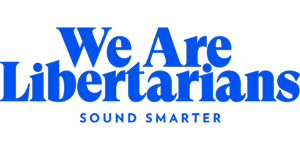Respond to the question below with a single word or phrase: What is the tagline of the 'We Are Libertarians' podcast network?

SOUND SMARTER